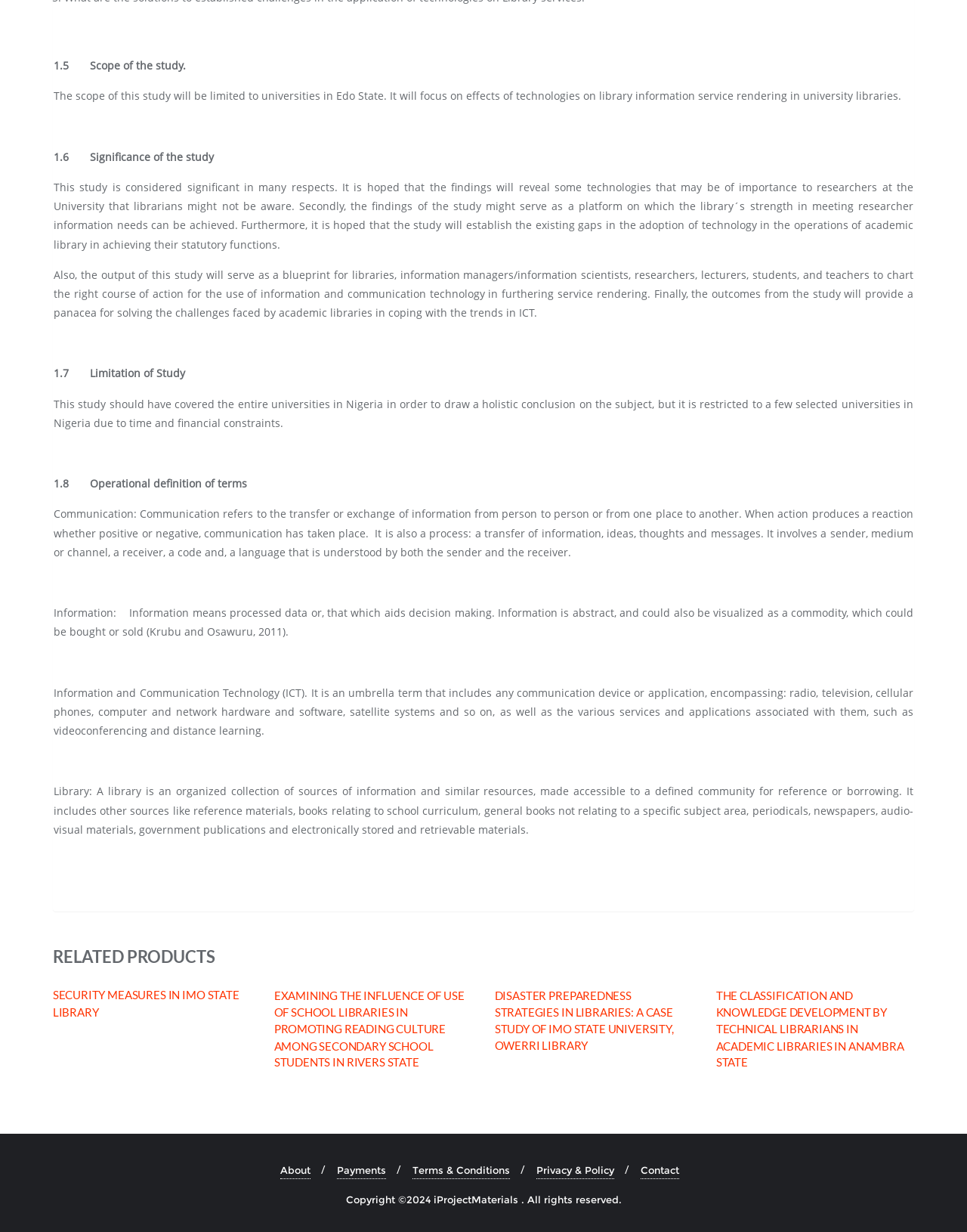Respond with a single word or phrase for the following question: 
What is the definition of communication?

Transfer of information